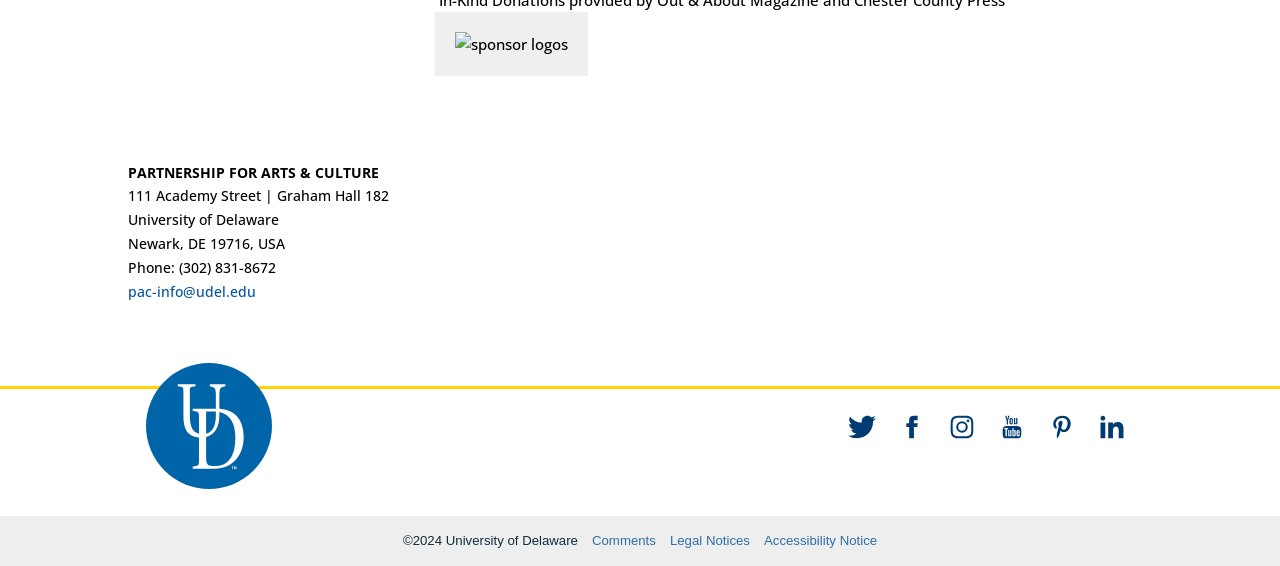Ascertain the bounding box coordinates for the UI element detailed here: "Accessibility Notice". The coordinates should be provided as [left, top, right, bottom] with each value being a float between 0 and 1.

[0.597, 0.935, 0.685, 0.977]